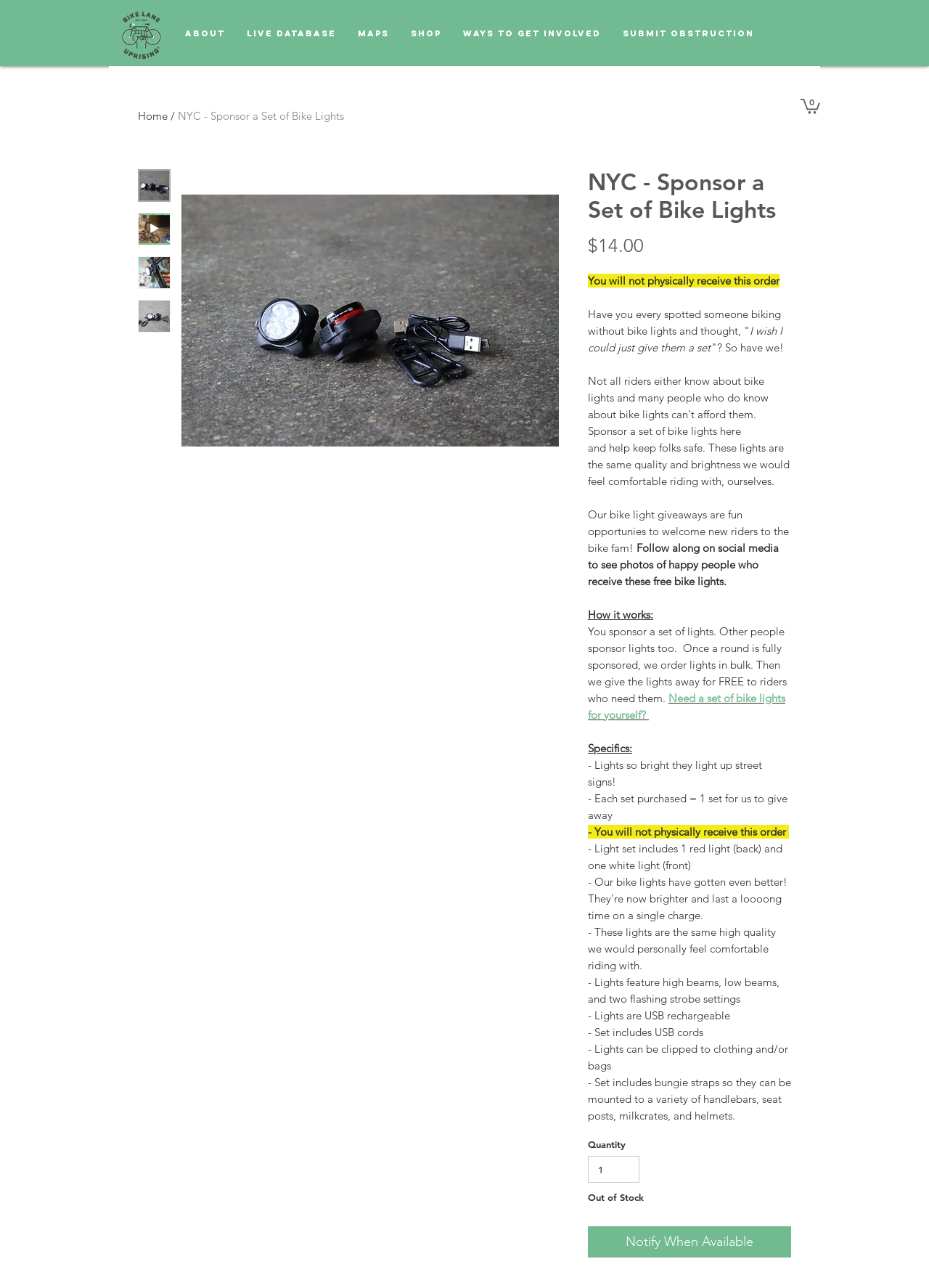Using the elements shown in the image, answer the question comprehensively: What is the purpose of sponsoring a set of bike lights?

Based on the webpage, it is clear that the purpose of sponsoring a set of bike lights is to give them away for free to riders who need them. This is stated in the text 'You sponsor a set of lights. Other people sponsor lights too. Once a round is fully sponsored, we order lights in bulk. Then we give the lights away for FREE to riders who need them.'